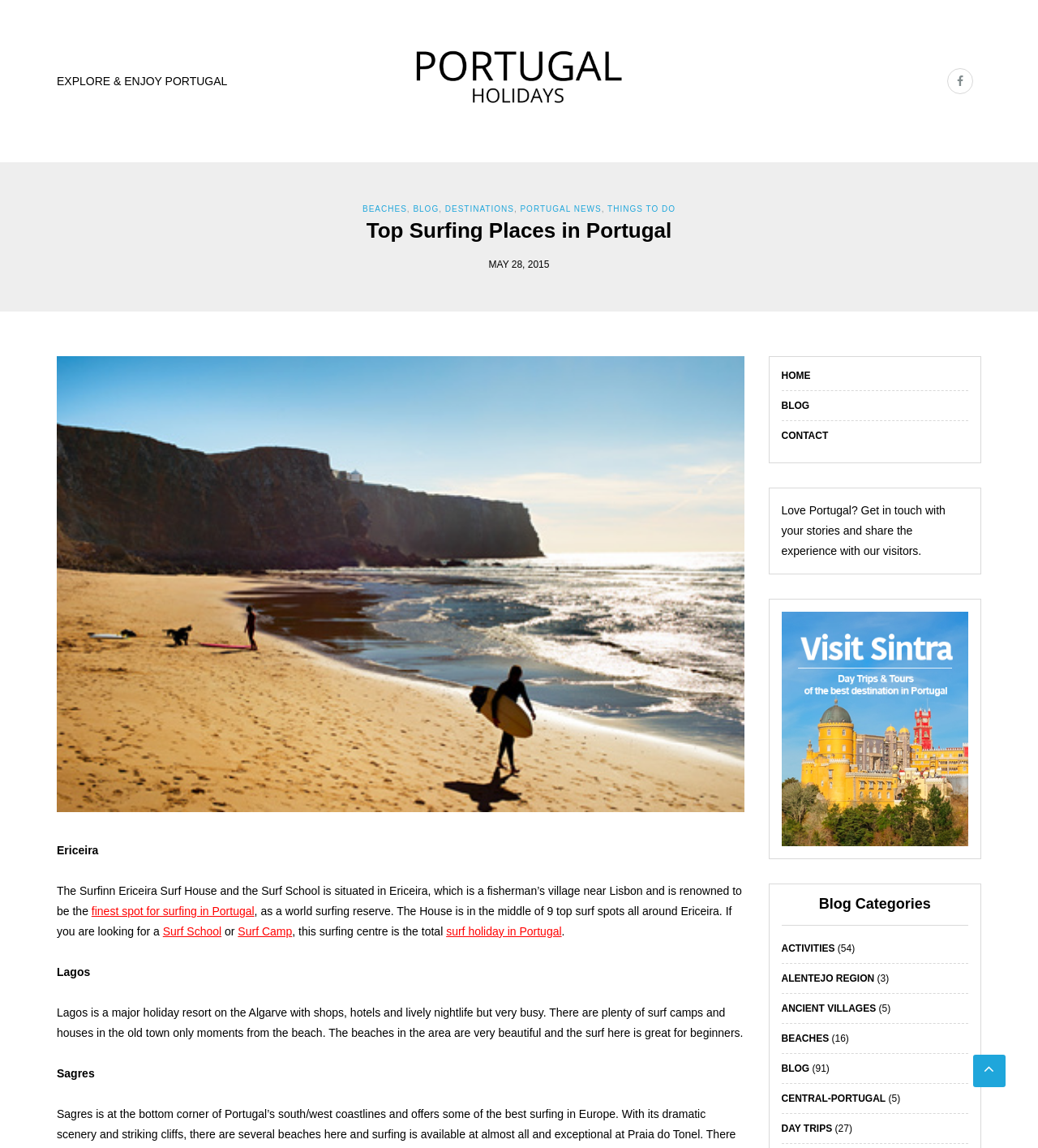Provide the bounding box coordinates for the UI element that is described as: "Alentejo region".

[0.753, 0.847, 0.842, 0.857]